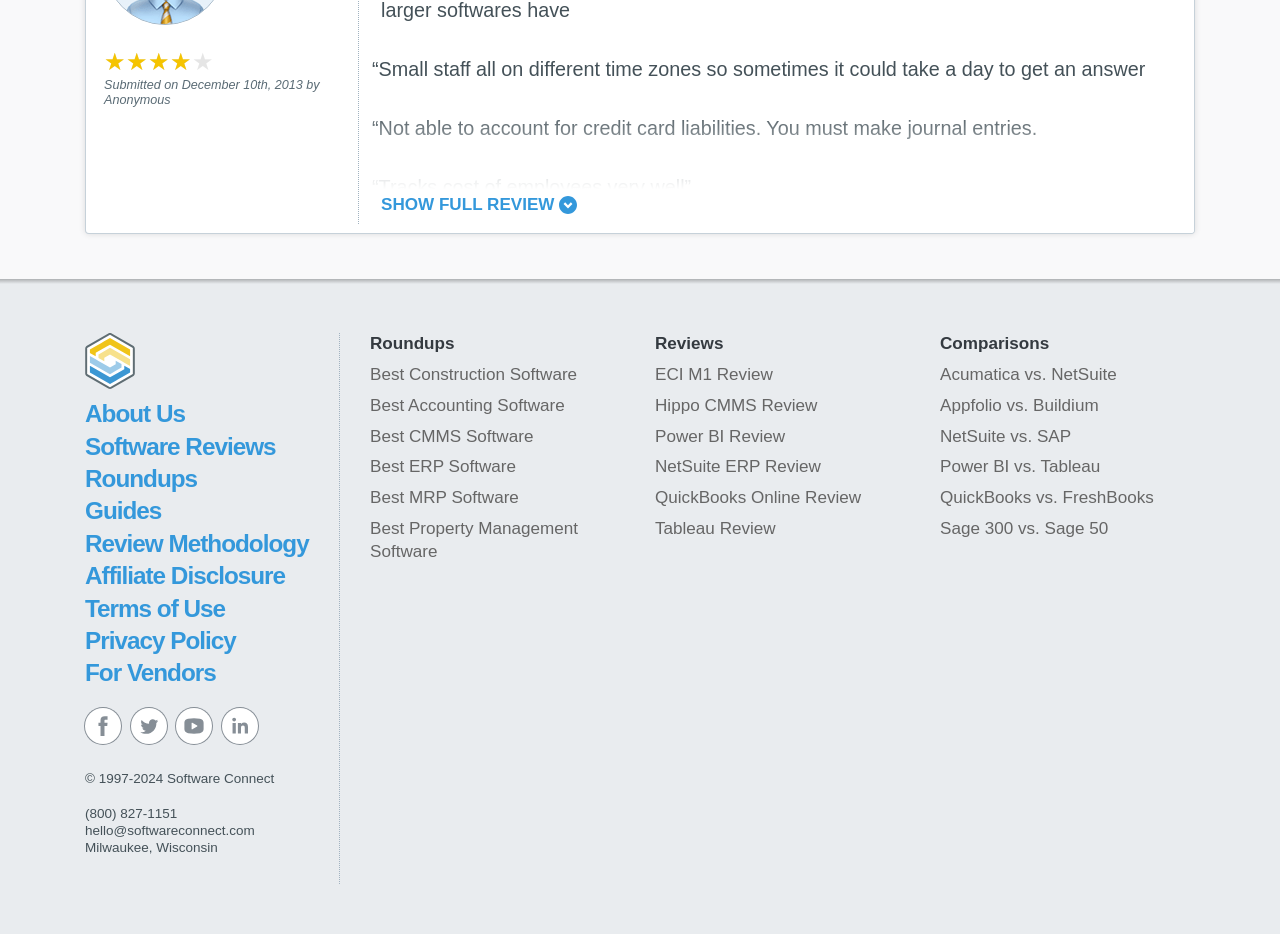Provide the bounding box coordinates for the area that should be clicked to complete the instruction: "Click the 'SHOW FULL REVIEW' button".

[0.284, 0.189, 0.933, 0.249]